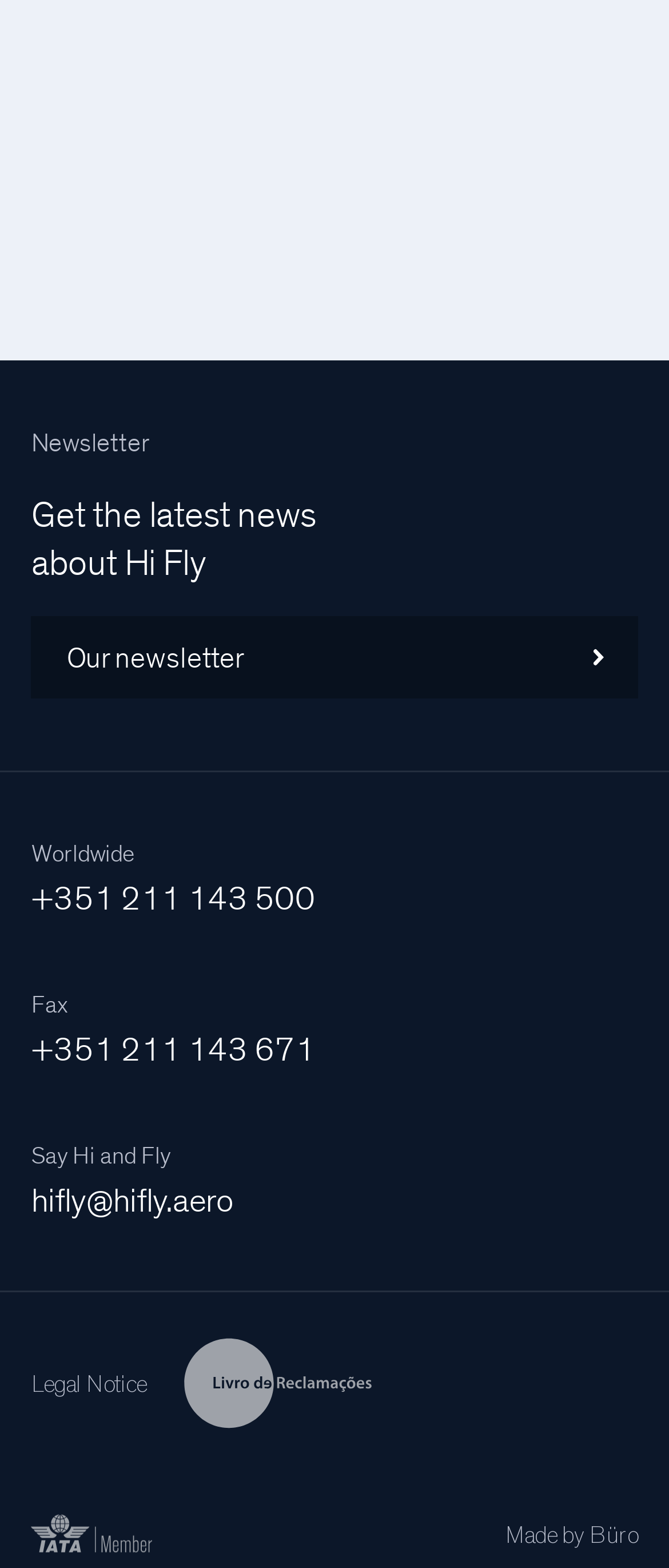Determine the bounding box coordinates of the clickable area required to perform the following instruction: "Read legal notice". The coordinates should be represented as four float numbers between 0 and 1: [left, top, right, bottom].

[0.047, 0.827, 0.219, 0.842]